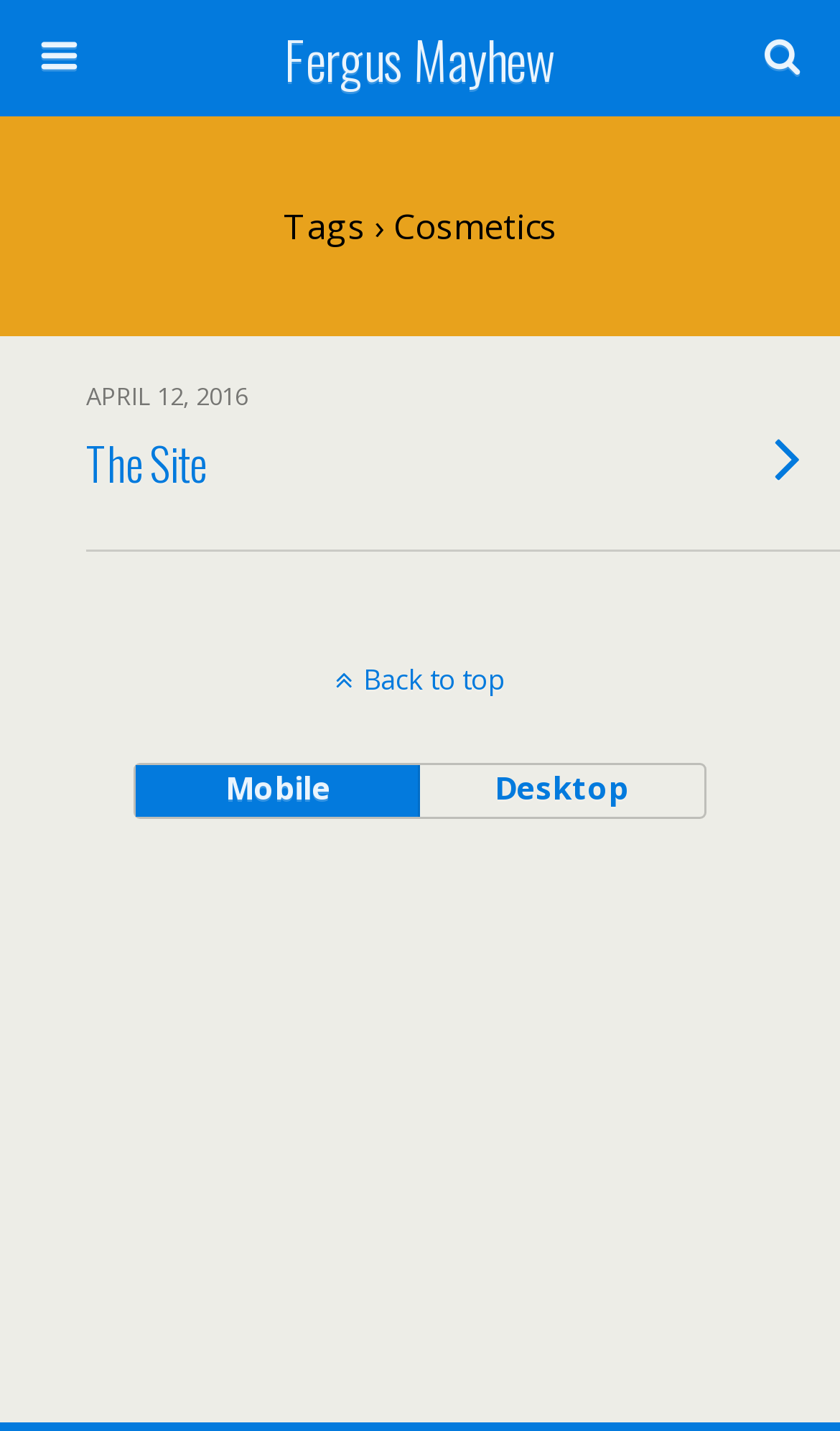How many search buttons are there?
Provide an in-depth and detailed answer to the question.

I found a single button with the text 'Search' which is used for searching the website.